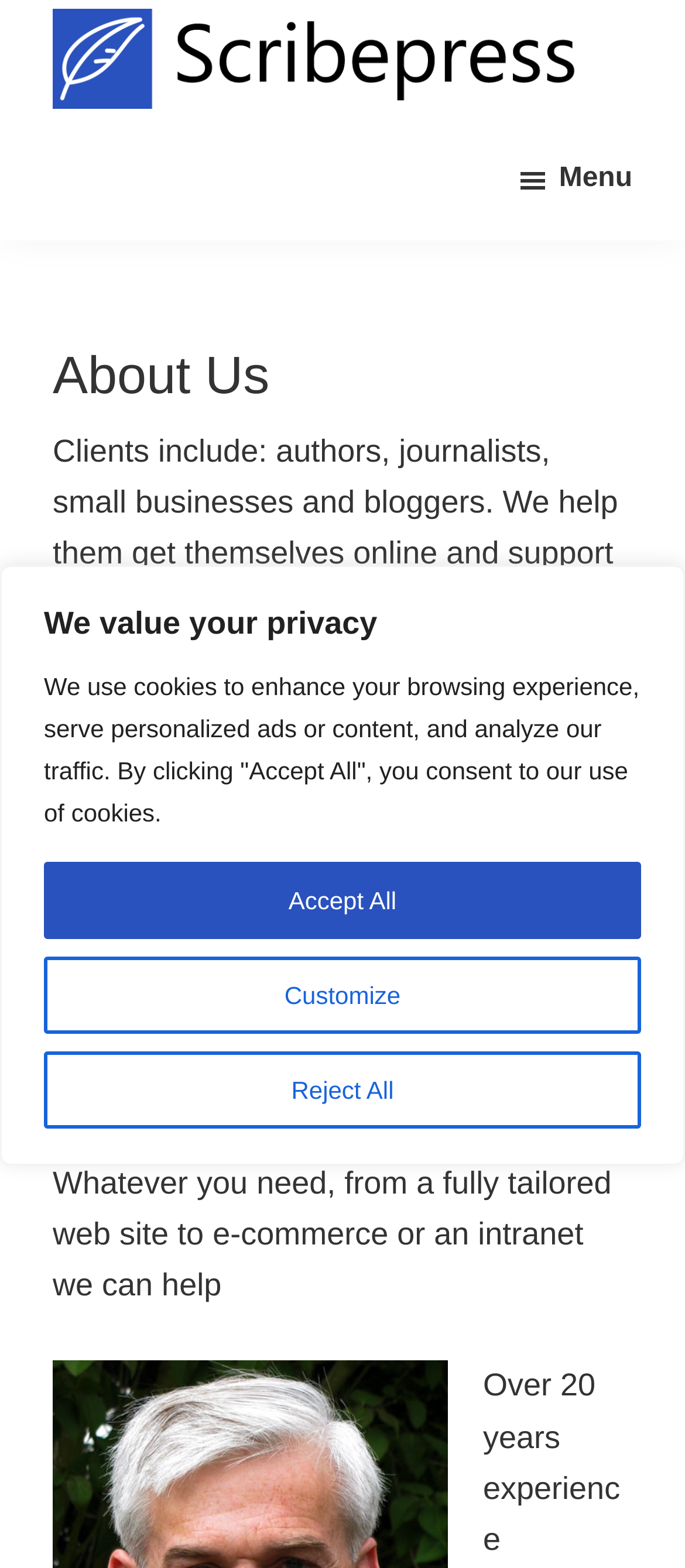Please answer the following question using a single word or phrase: 
What is the purpose of Scribepress?

help clients get online